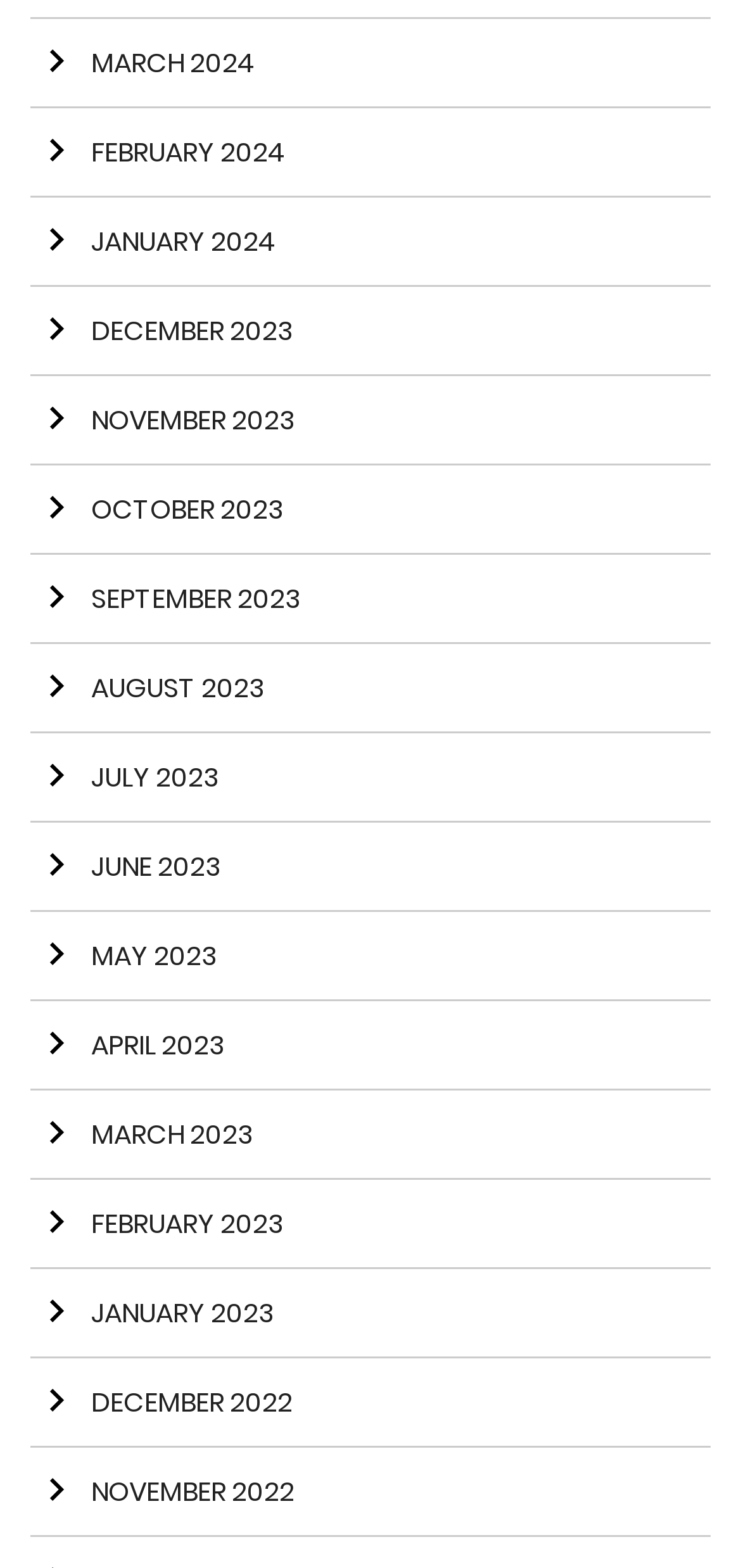What is the year of the last month listed? Observe the screenshot and provide a one-word or short phrase answer.

2022